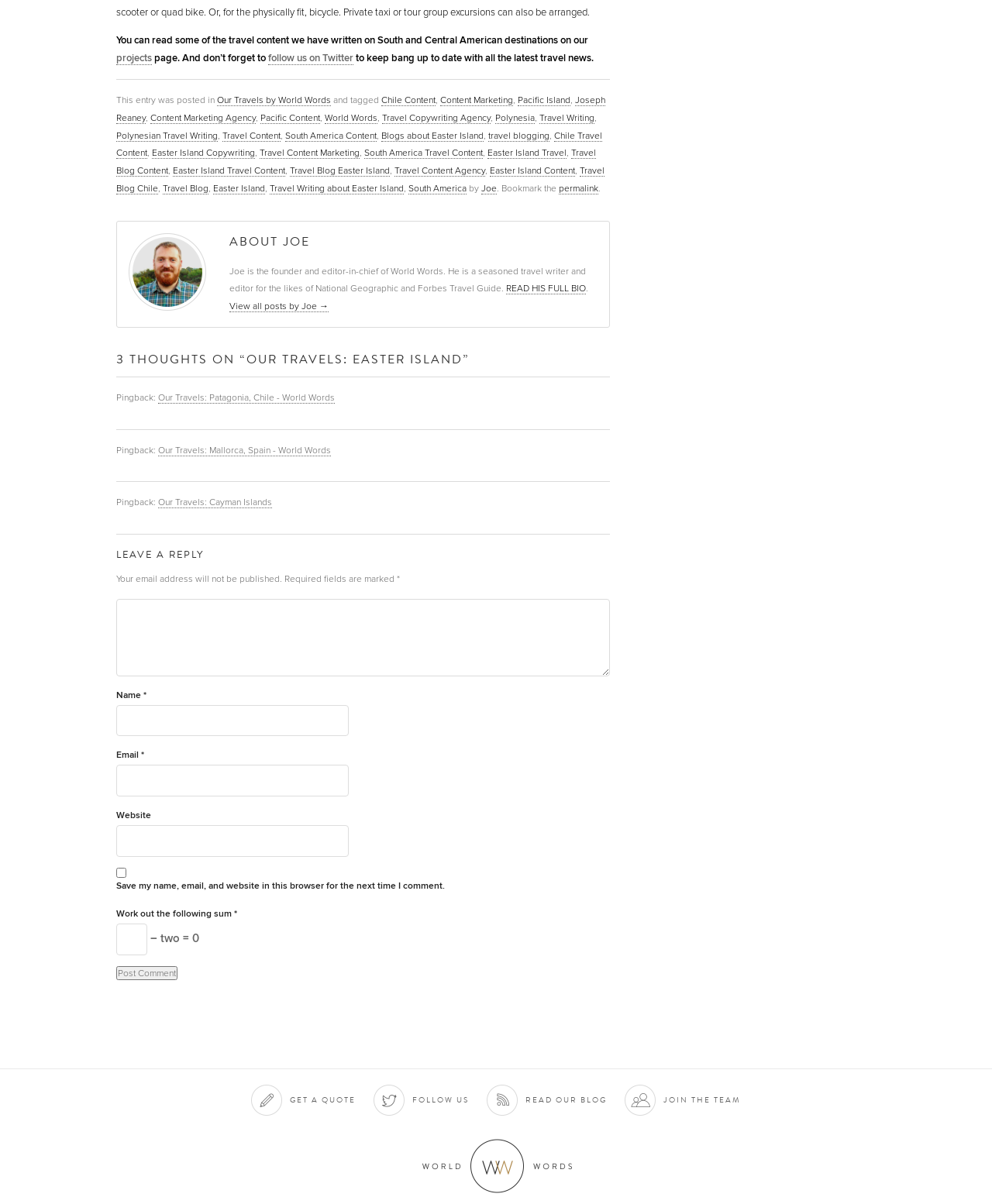Determine the bounding box coordinates of the clickable region to follow the instruction: "Read the full bio of Joe".

[0.51, 0.235, 0.591, 0.245]